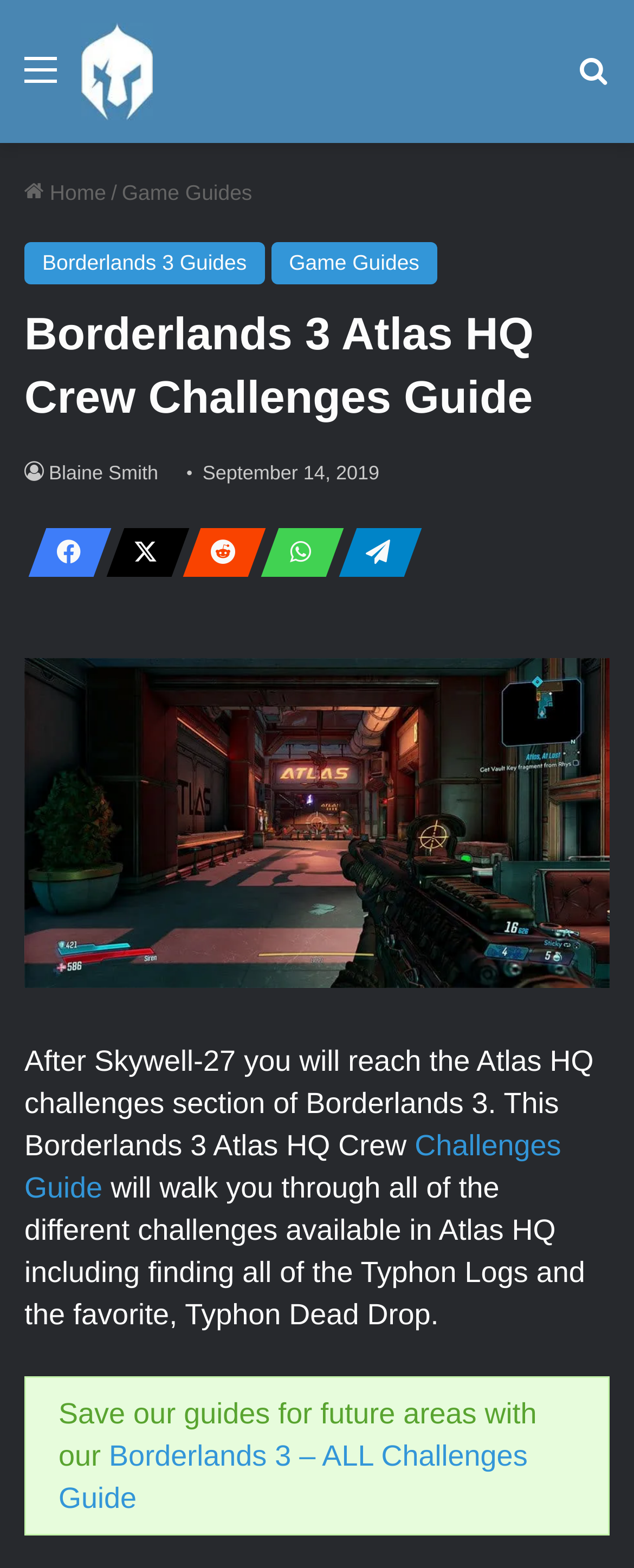Examine the screenshot and answer the question in as much detail as possible: What is the name of the game guide?

I determined the name of the game guide by looking at the heading element that contains the title of the guide, which is located at the top of the page.